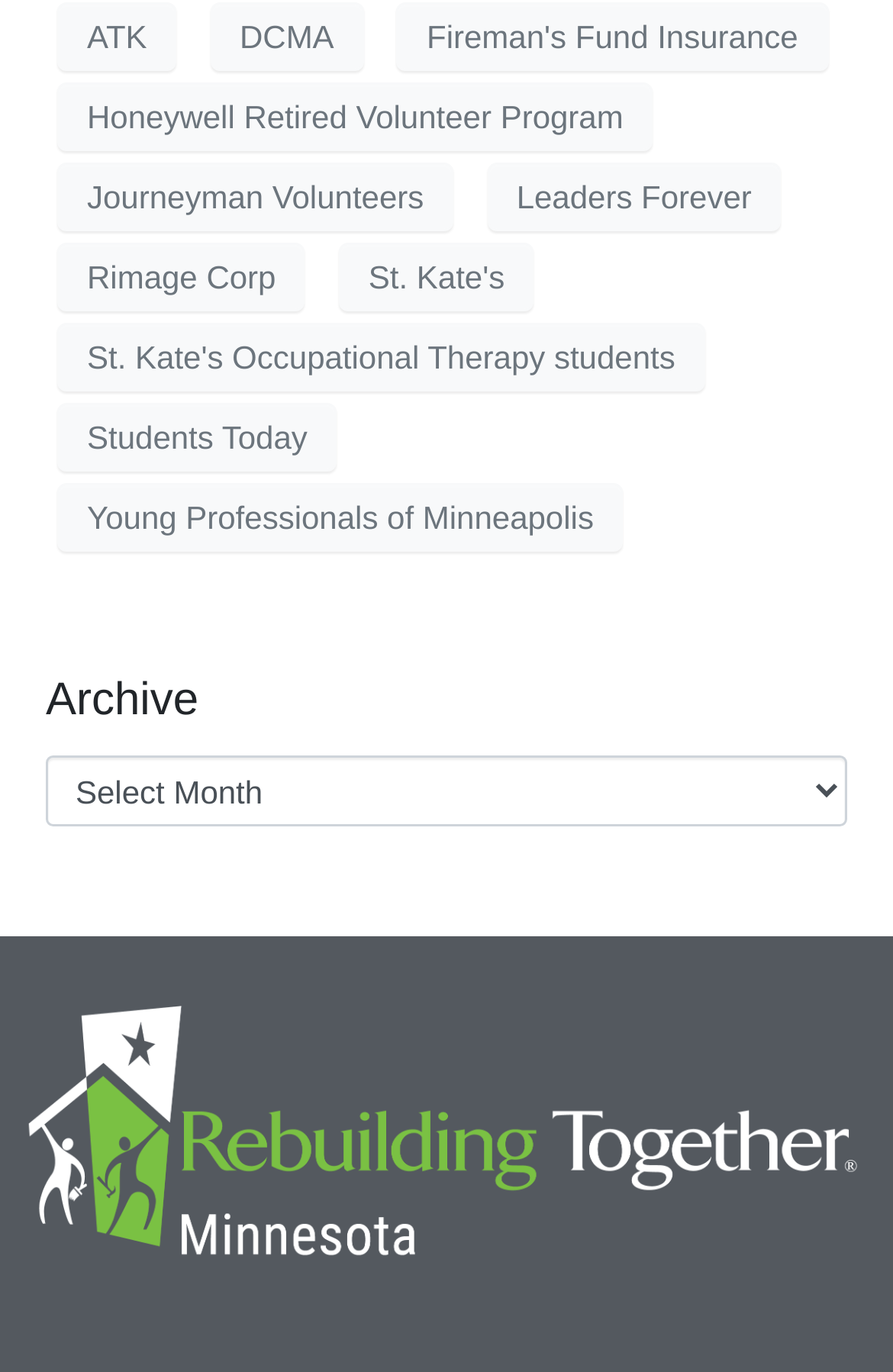Could you find the bounding box coordinates of the clickable area to complete this instruction: "visit Rebuilding Together Minnesota website"?

[0.026, 0.811, 0.974, 0.839]